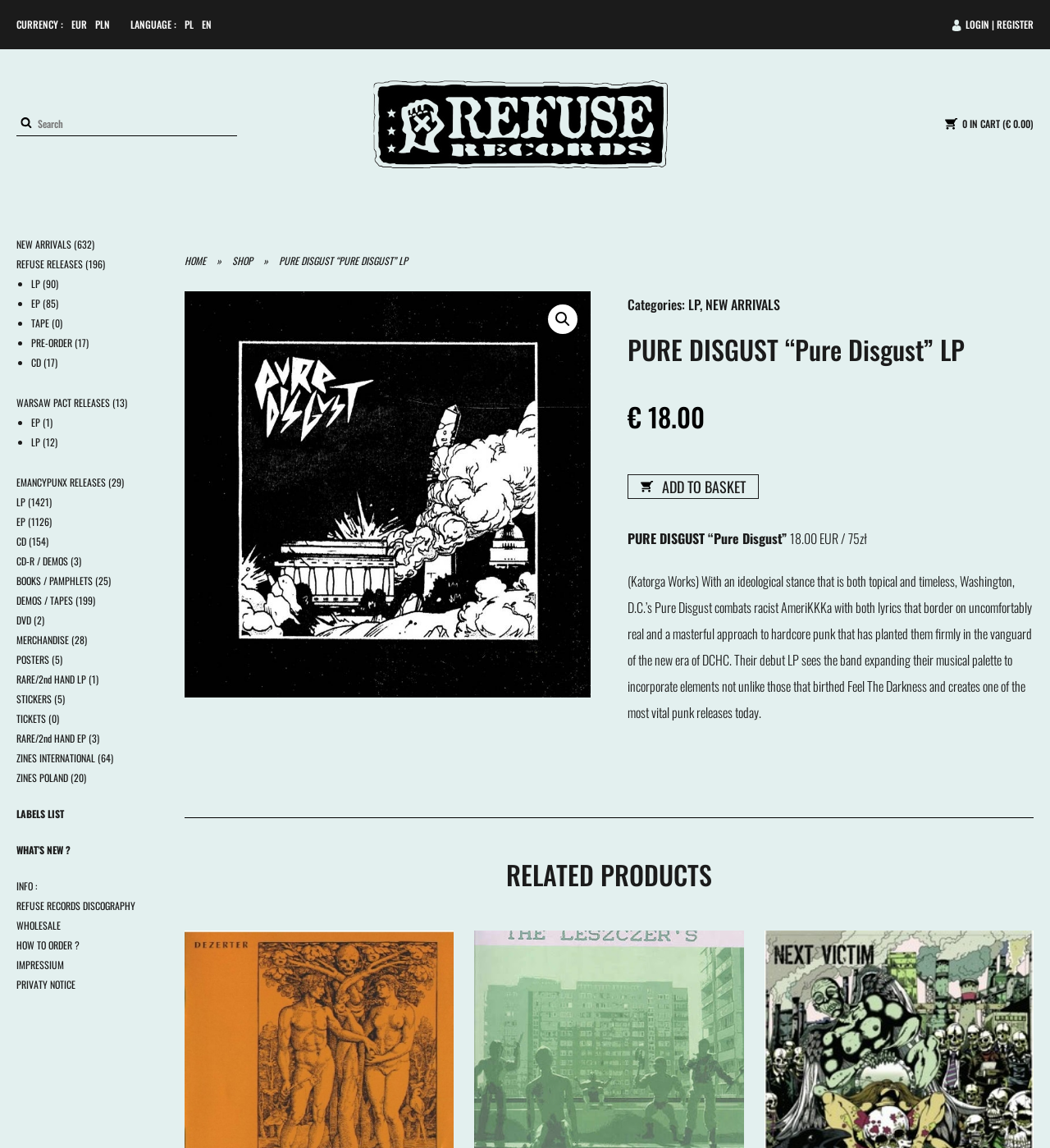Specify the bounding box coordinates of the element's region that should be clicked to achieve the following instruction: "Search for products". The bounding box coordinates consist of four float numbers between 0 and 1, in the format [left, top, right, bottom].

[0.034, 0.1, 0.222, 0.114]